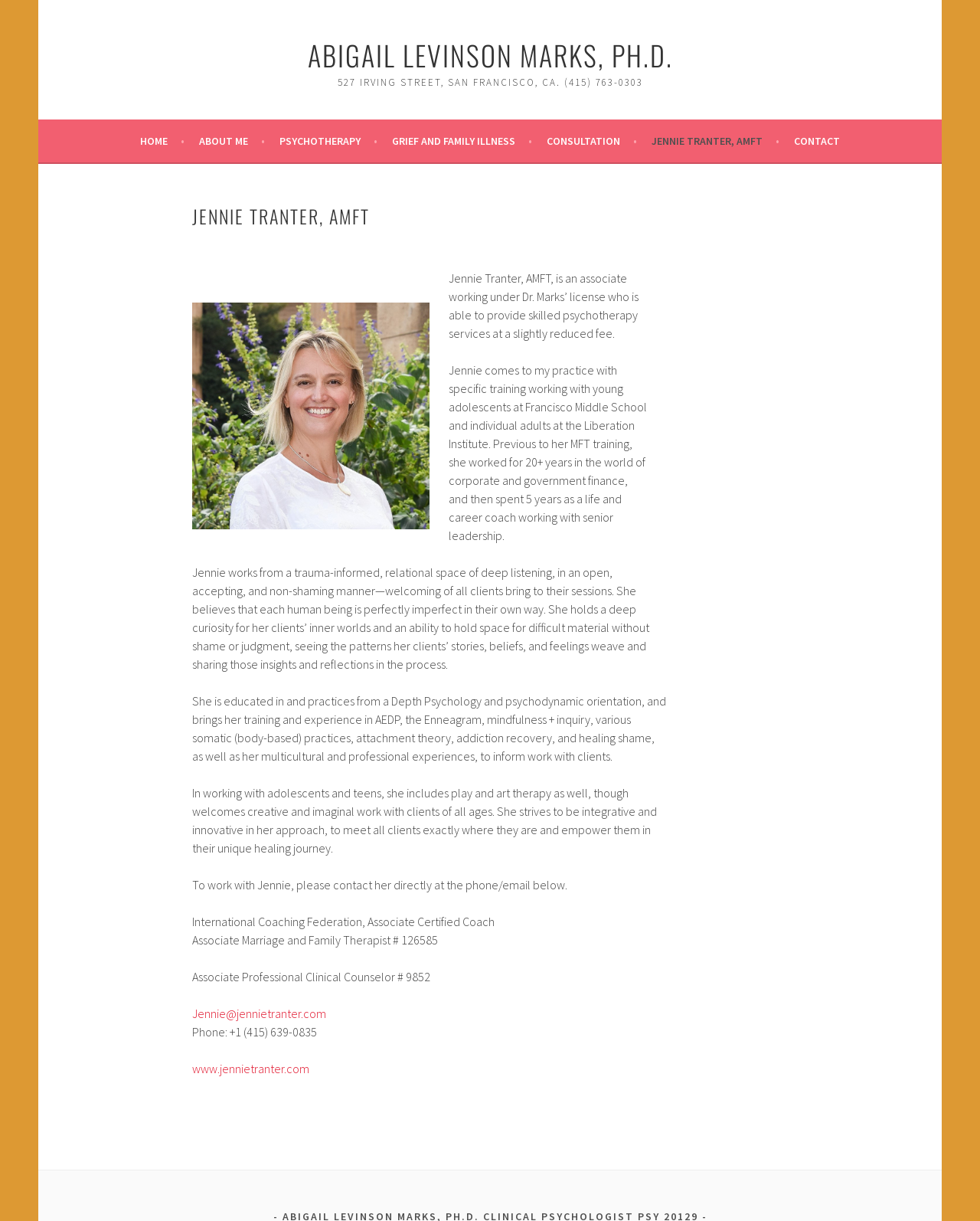Please provide the main heading of the webpage content.

ABIGAIL LEVINSON MARKS, PH.D.